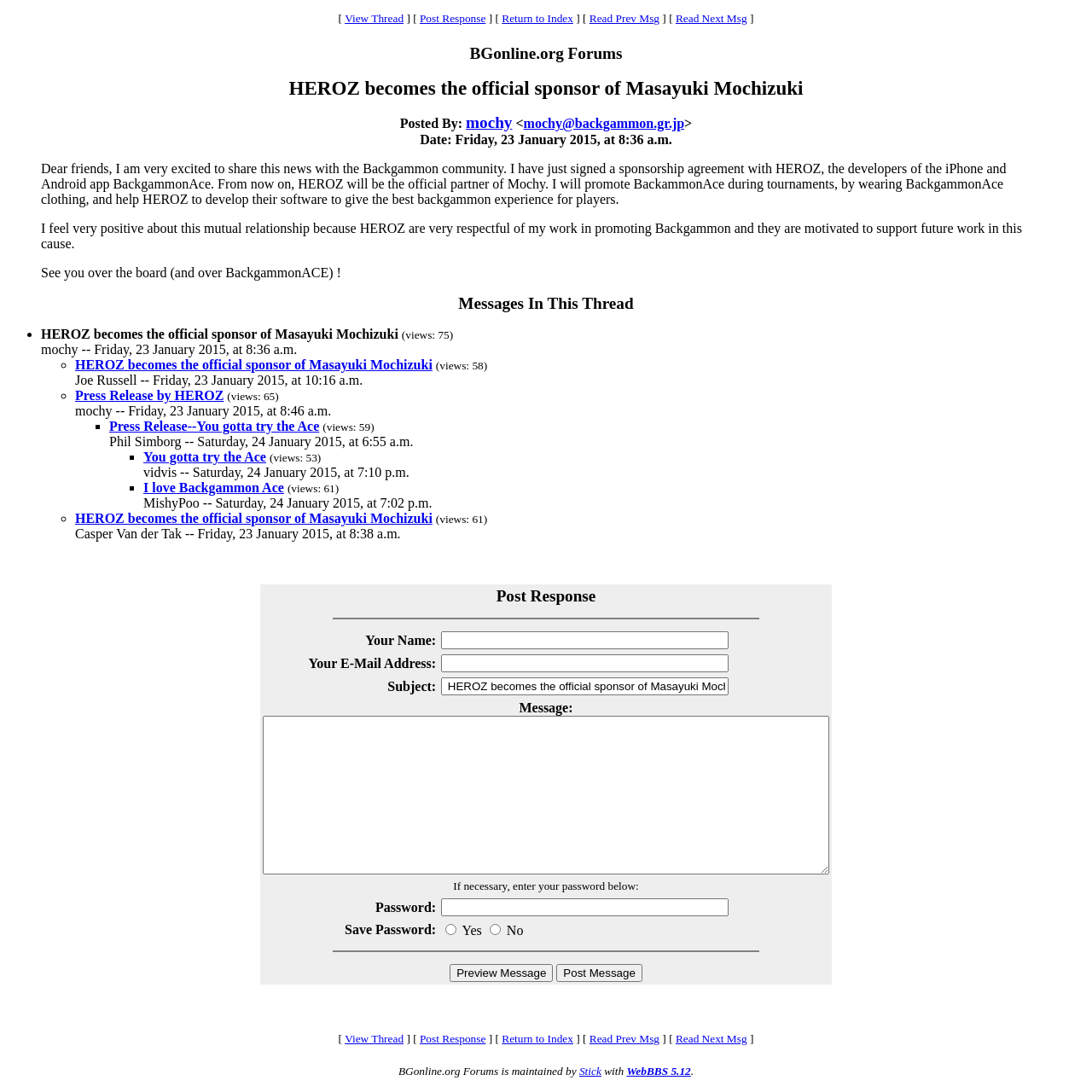Pinpoint the bounding box coordinates of the clickable element needed to complete the instruction: "Write a message". The coordinates should be provided as four float numbers between 0 and 1: [left, top, right, bottom].

[0.241, 0.655, 0.759, 0.801]